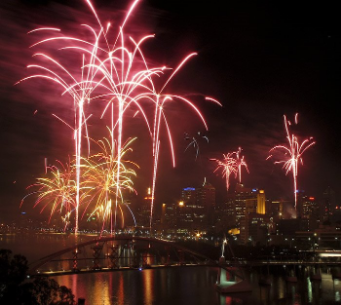What is reflected on the surface of the river below?
With the help of the image, please provide a detailed response to the question.

The caption states that the reflection of the fireworks shimmering on the surface of the river below adds to the magical atmosphere, which implies that what is reflected on the surface of the river below is the fireworks.